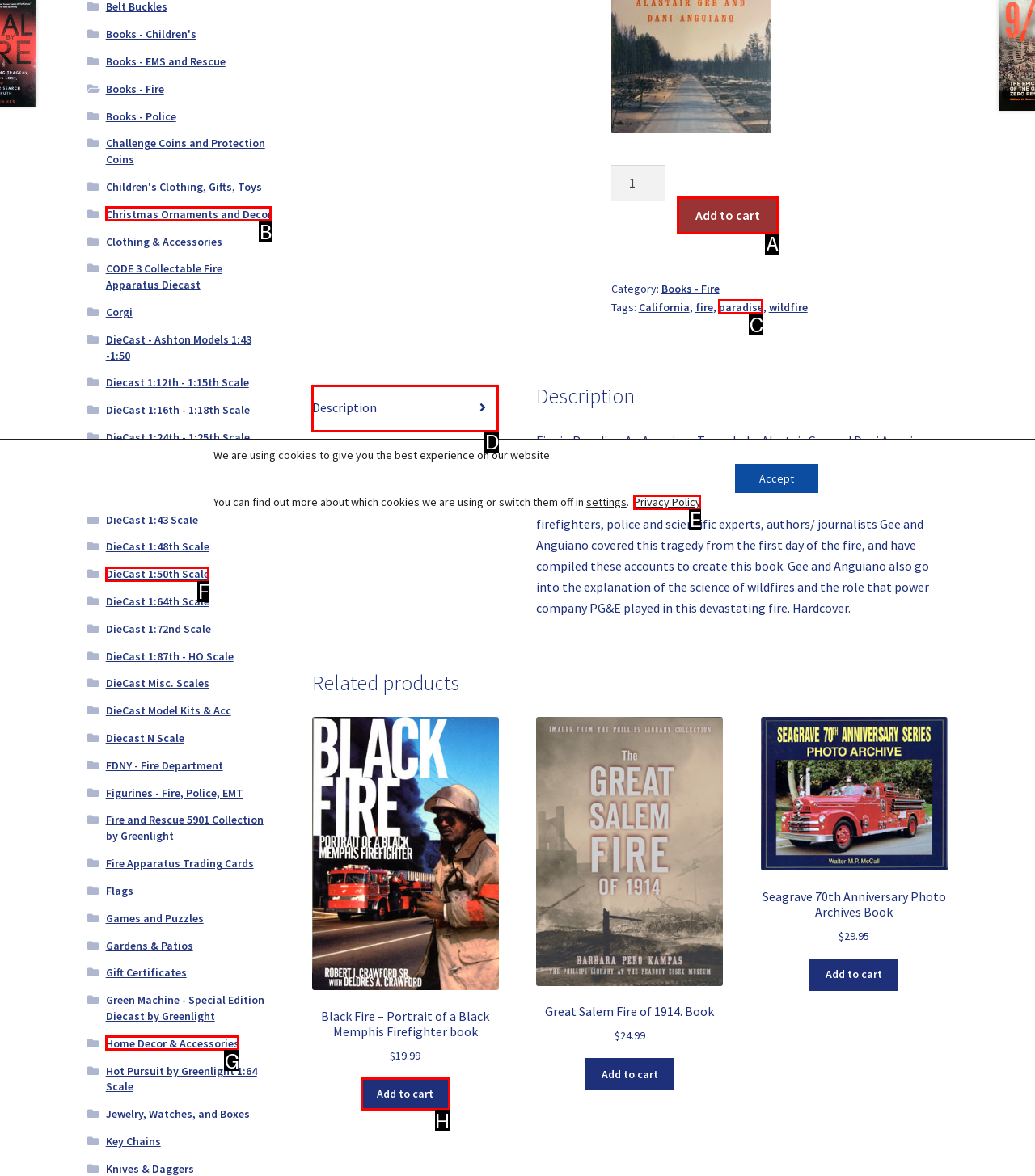Select the letter that corresponds to this element description: Add to cart
Answer with the letter of the correct option directly.

H